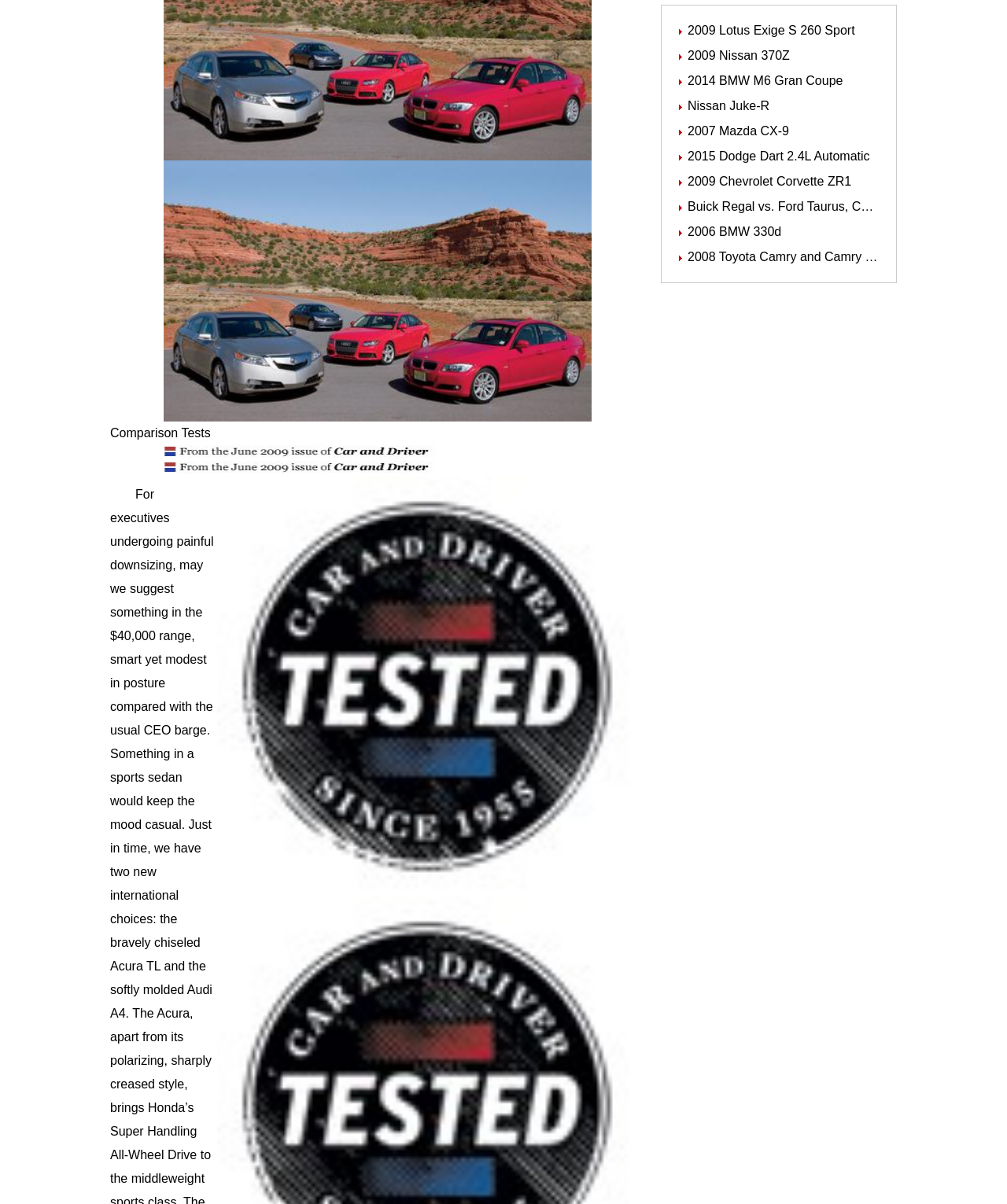Using the element description: "2007 Mazda CX-9", determine the bounding box coordinates for the specified UI element. The coordinates should be four float numbers between 0 and 1, [left, top, right, bottom].

[0.683, 0.103, 0.784, 0.114]